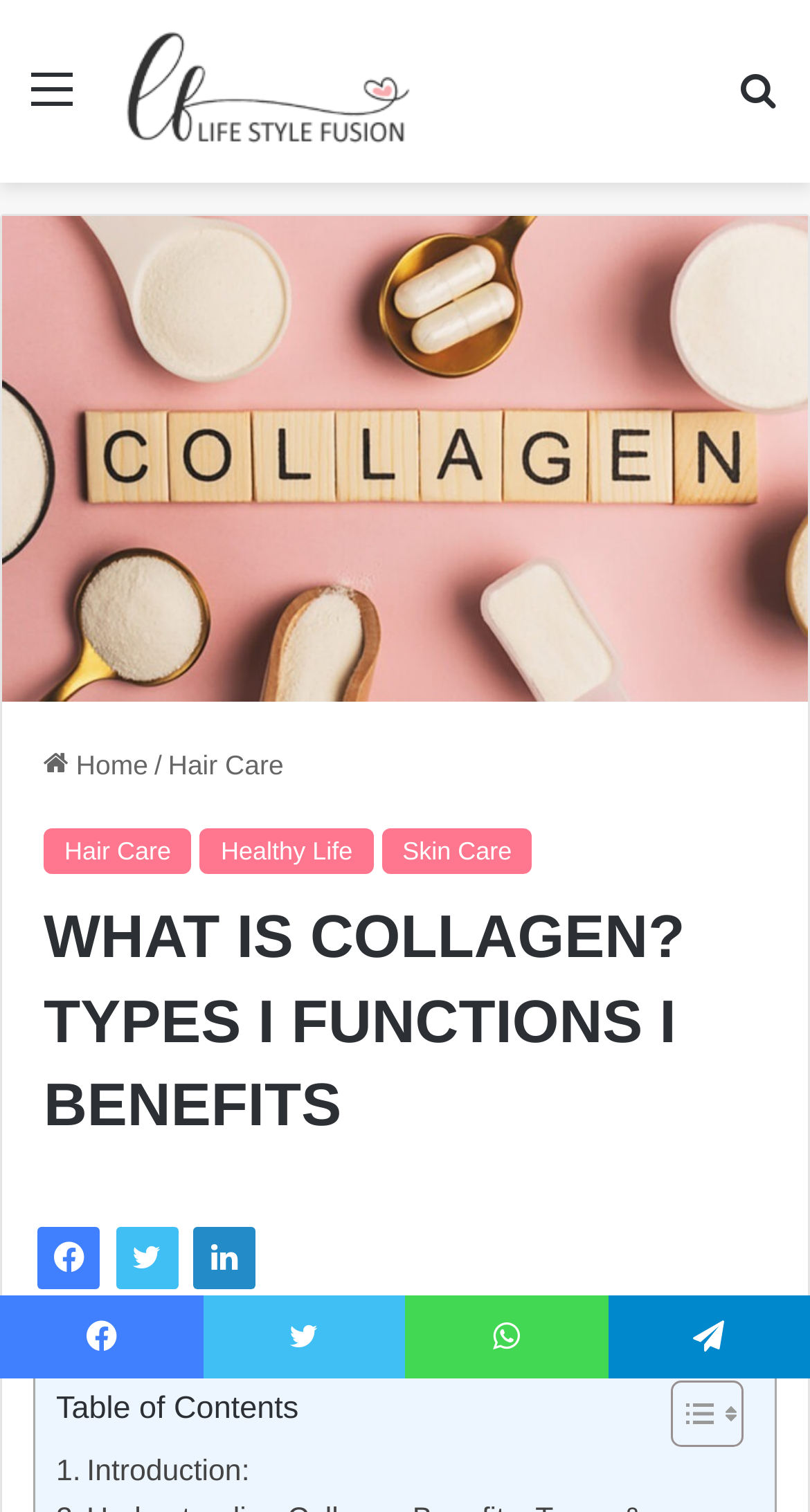Predict the bounding box coordinates of the area that should be clicked to accomplish the following instruction: "Toggle the table of contents". The bounding box coordinates should consist of four float numbers between 0 and 1, i.e., [left, top, right, bottom].

[0.79, 0.911, 0.905, 0.958]